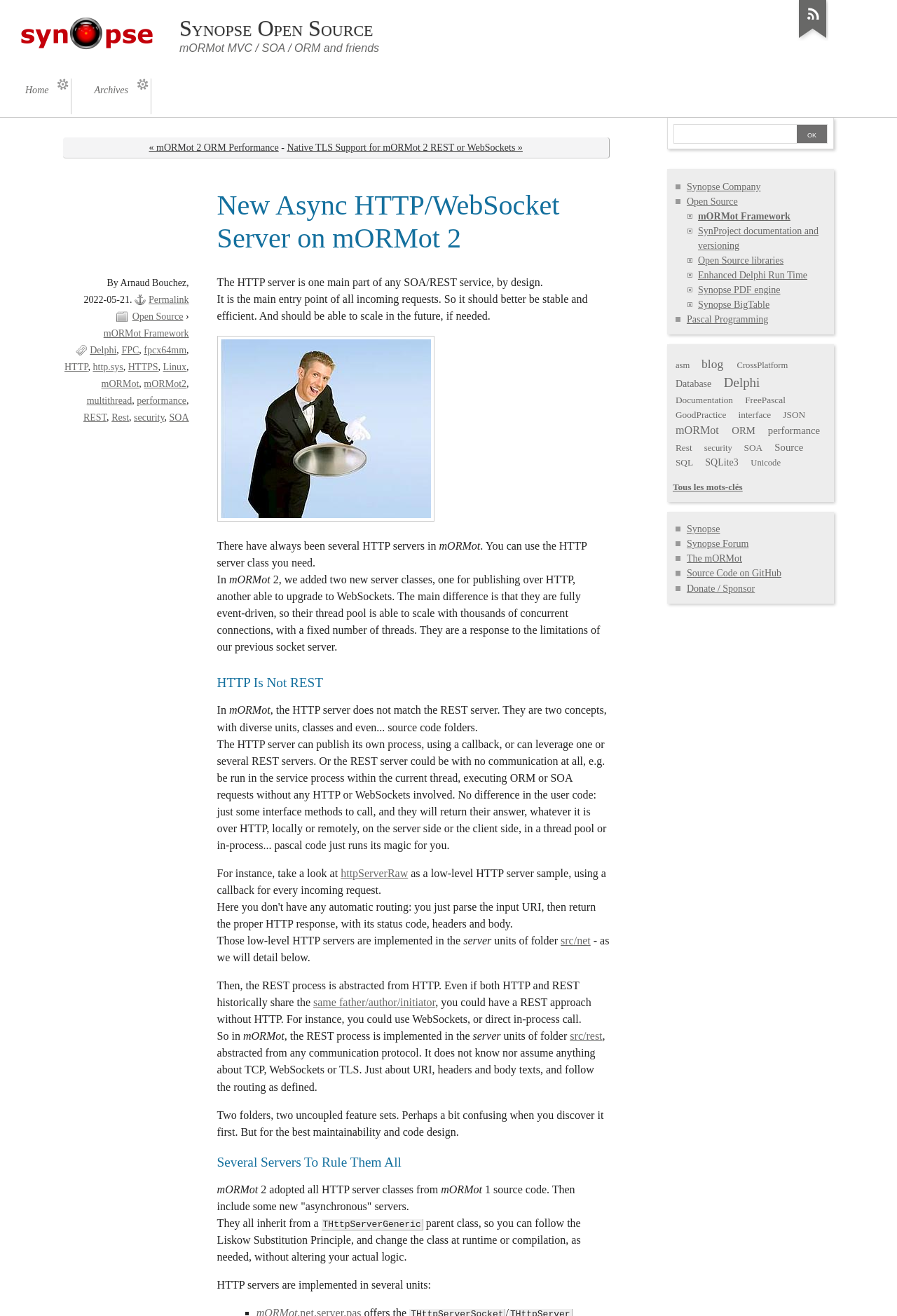Calculate the bounding box coordinates of the UI element given the description: "mORMot Framework".

[0.115, 0.249, 0.211, 0.257]